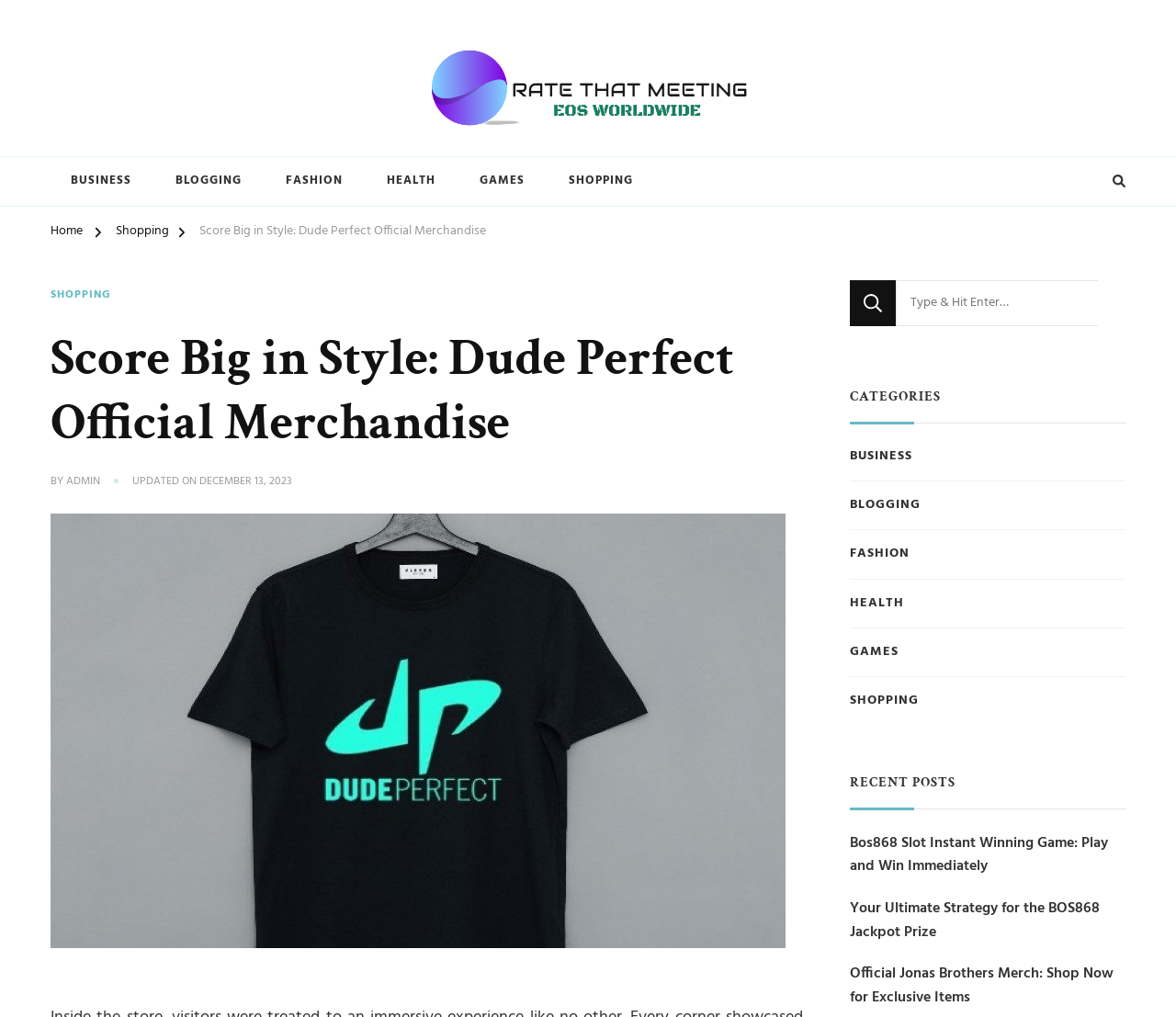How many categories are listed?
Based on the visual, give a brief answer using one word or a short phrase.

6